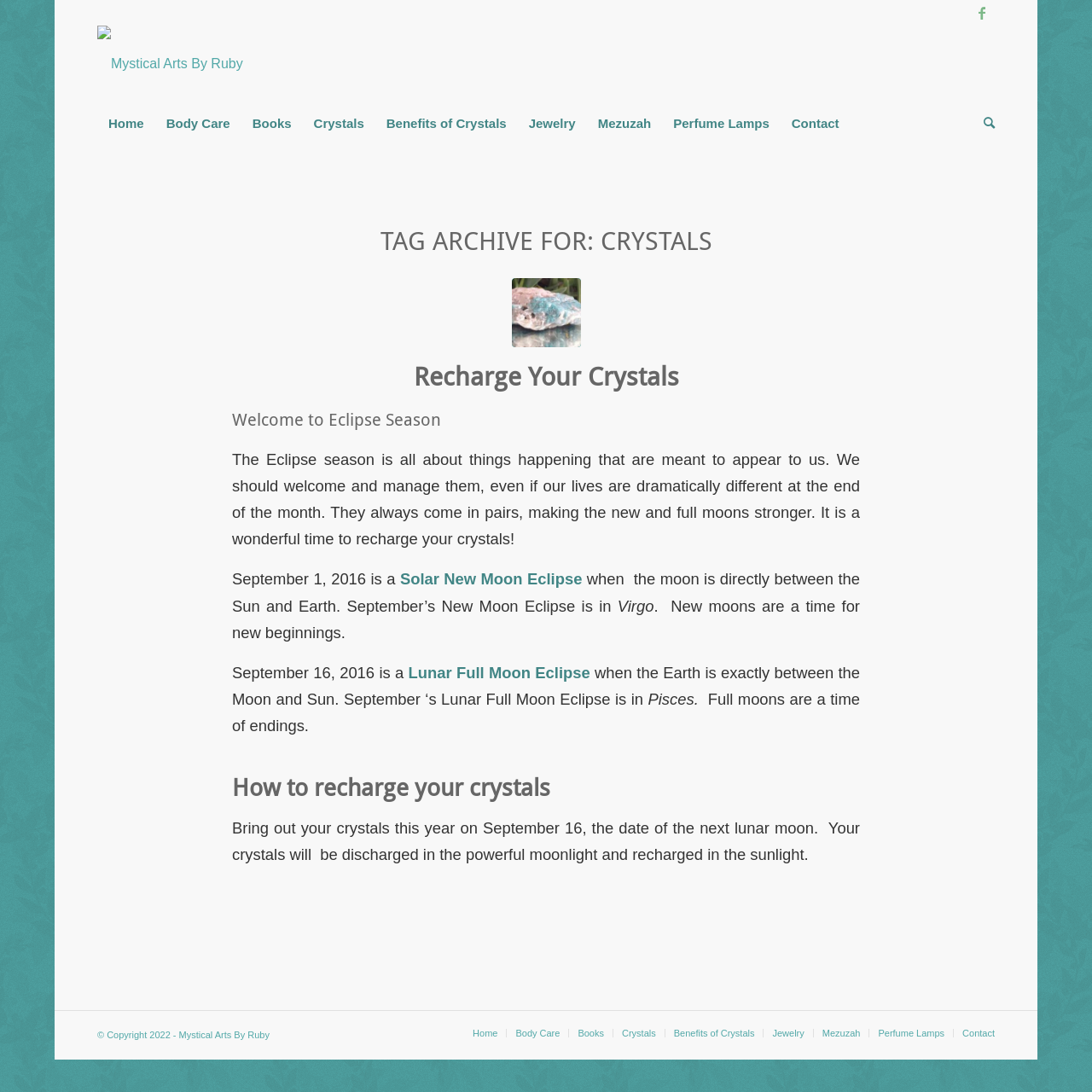What is the current archive category?
Could you answer the question with a detailed and thorough explanation?

The current archive category can be determined by looking at the heading 'TAG ARCHIVE FOR: CRYSTALS' on the webpage.